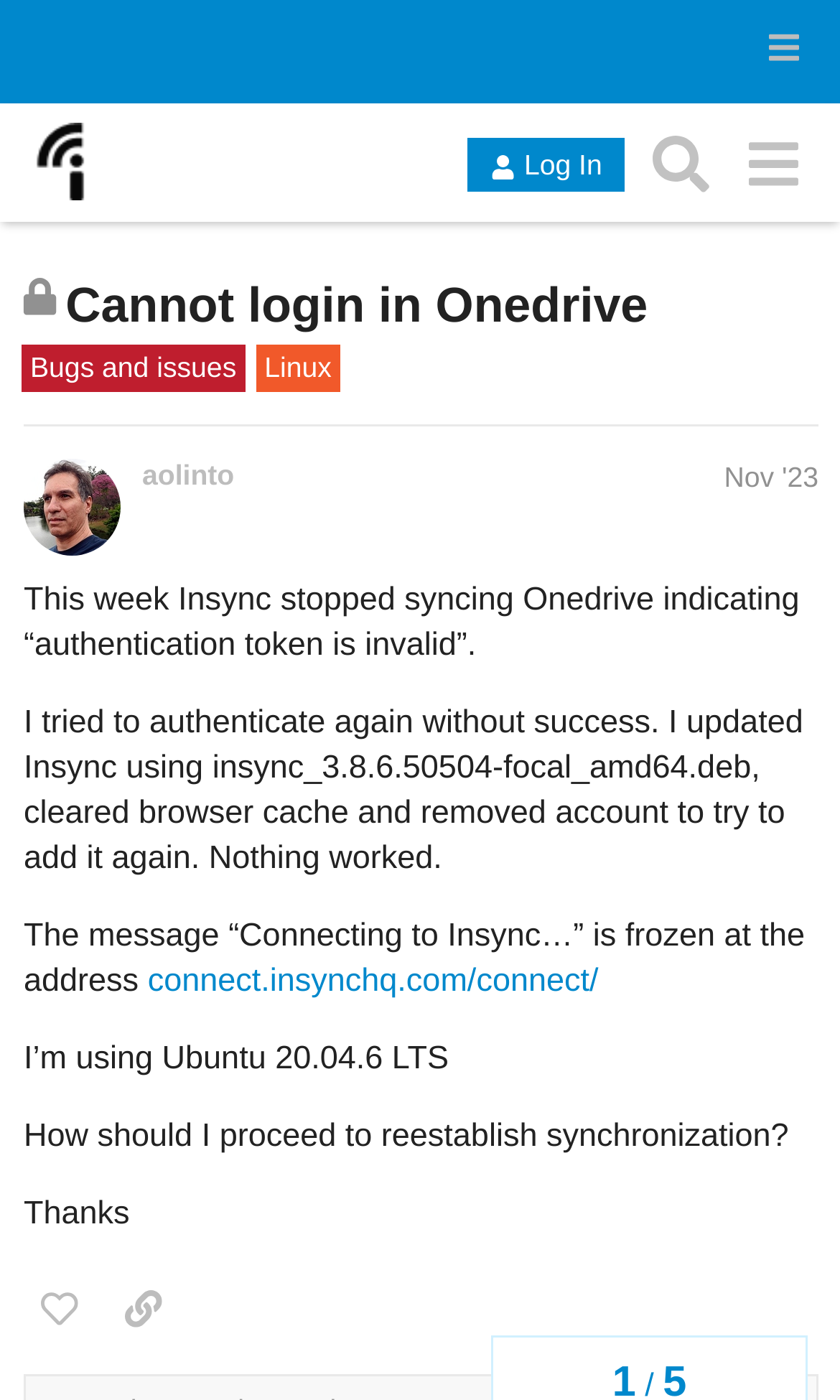Determine the bounding box coordinates of the region I should click to achieve the following instruction: "Share a link to this post". Ensure the bounding box coordinates are four float numbers between 0 and 1, i.e., [left, top, right, bottom].

[0.113, 0.907, 0.229, 0.966]